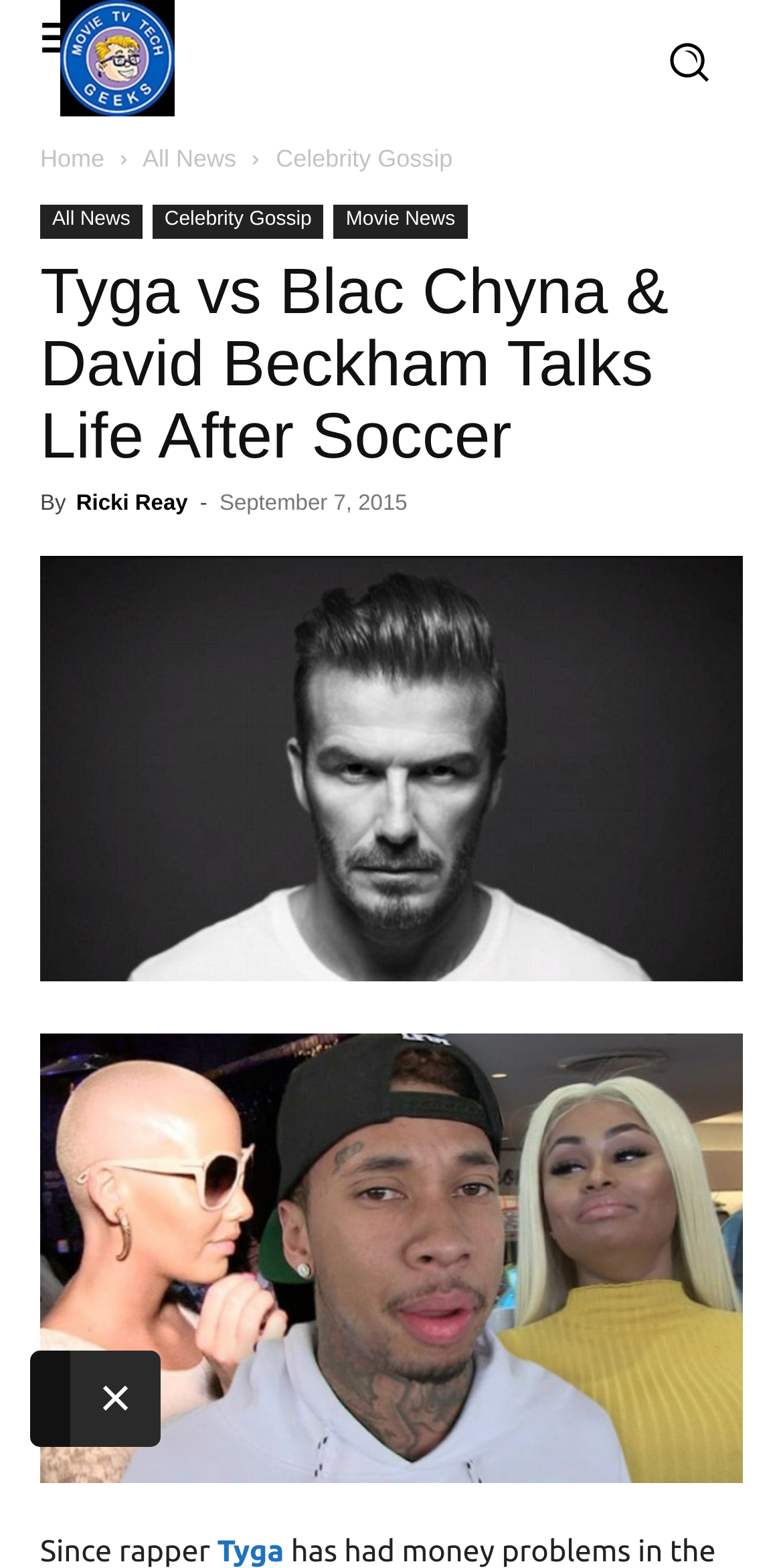Determine the bounding box coordinates of the region that needs to be clicked to achieve the task: "Read the news by Ricki Reay".

[0.097, 0.314, 0.24, 0.329]